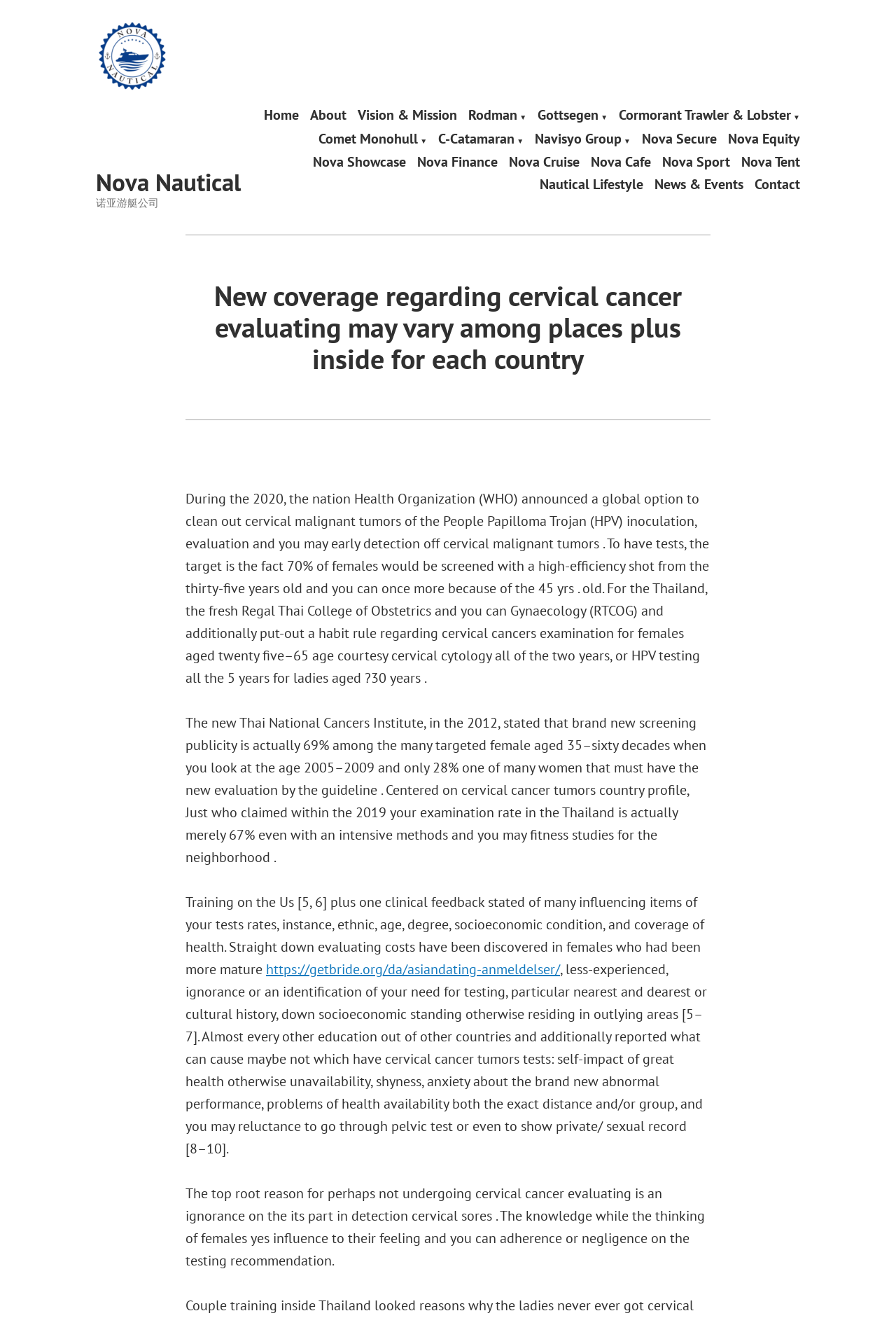Please give a short response to the question using one word or a phrase:
What is the name of the company mentioned on the webpage?

Nova Nautical